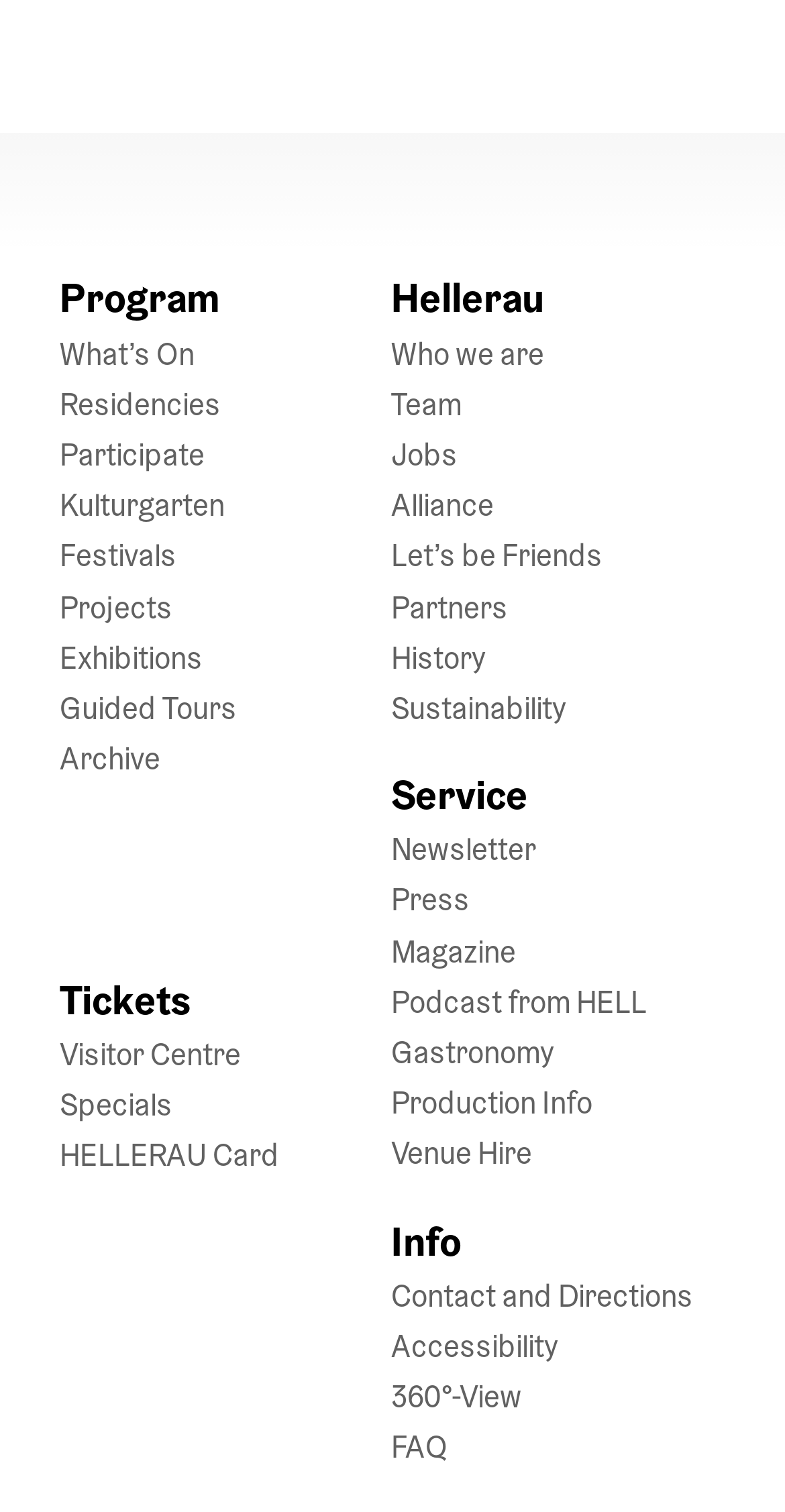Please locate the bounding box coordinates for the element that should be clicked to achieve the following instruction: "Click on the 'Program' link". Ensure the coordinates are given as four float numbers between 0 and 1, i.e., [left, top, right, bottom].

[0.076, 0.18, 0.281, 0.215]